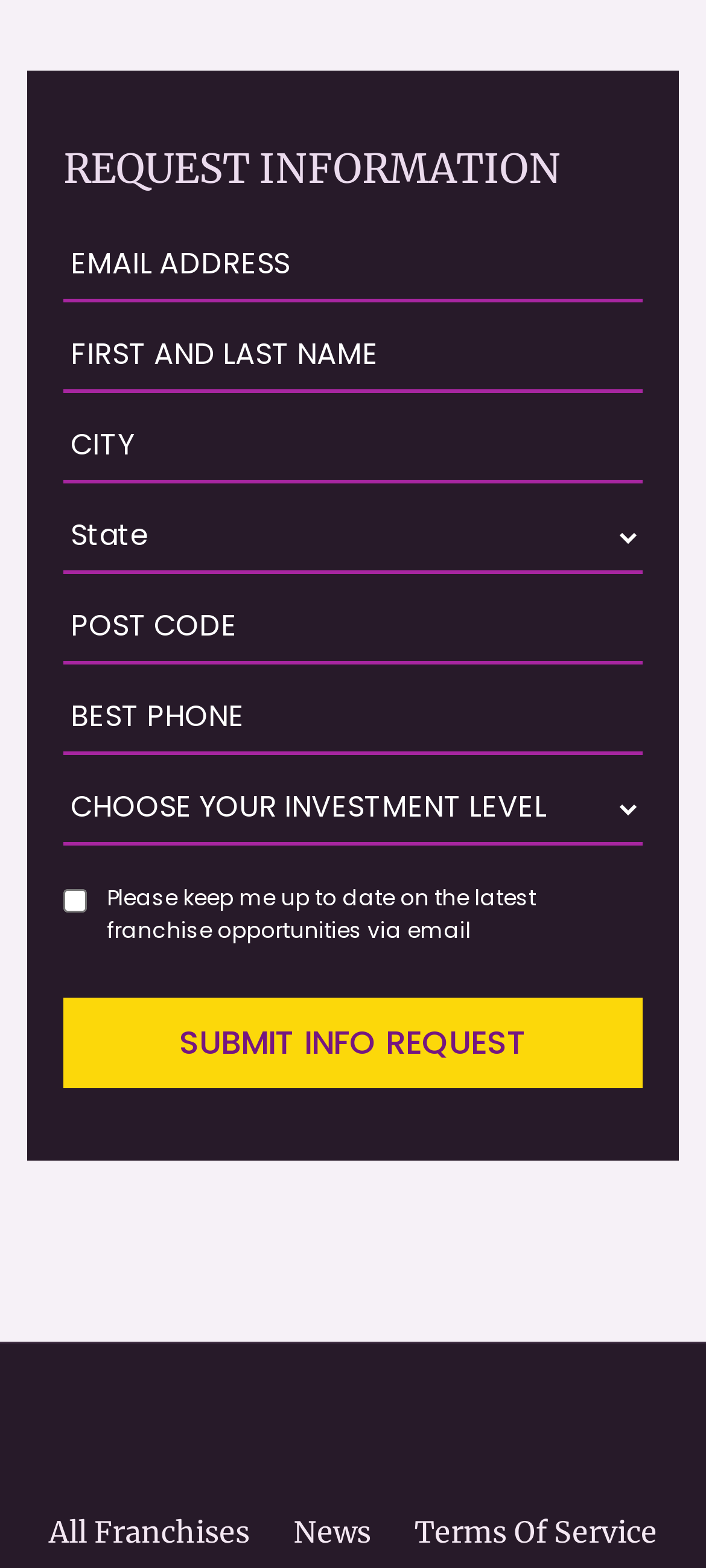What is the text on the submit button?
Refer to the screenshot and deliver a thorough answer to the question presented.

The button element has a static text child element with the text 'SUBMIT INFO REQUEST', which is the label of the submit button.